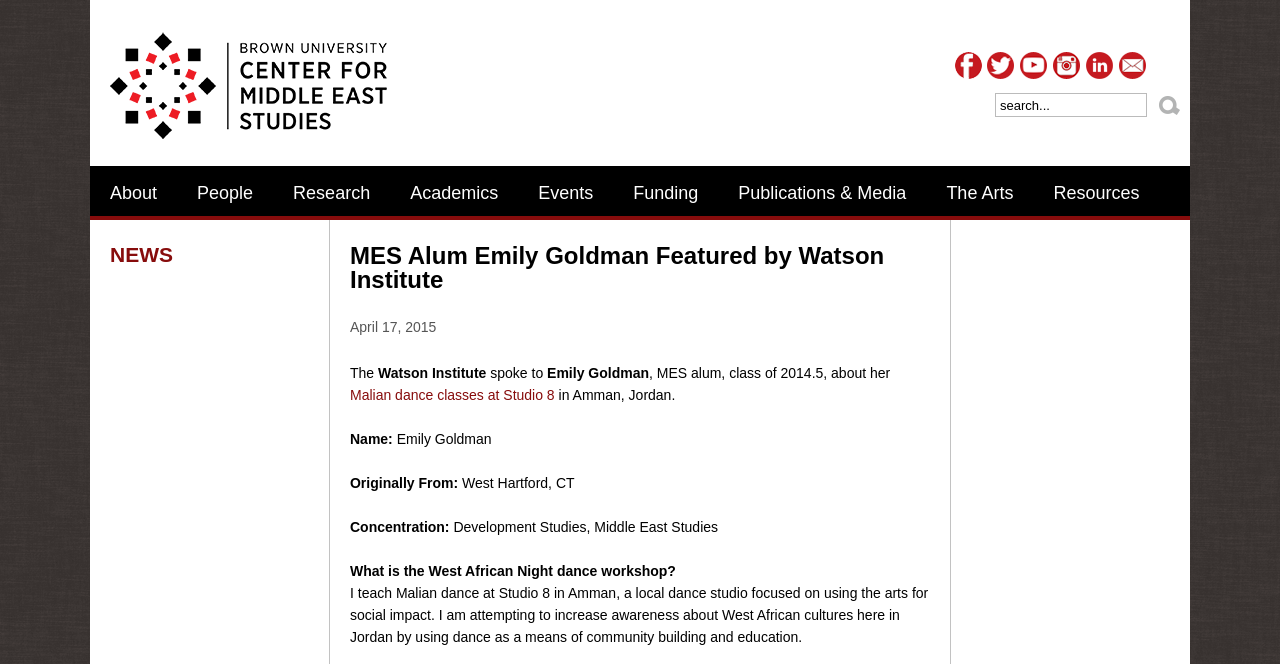Identify the bounding box coordinates of the element that should be clicked to fulfill this task: "Go to Malian dance classes at Studio 8". The coordinates should be provided as four float numbers between 0 and 1, i.e., [left, top, right, bottom].

[0.273, 0.583, 0.433, 0.607]